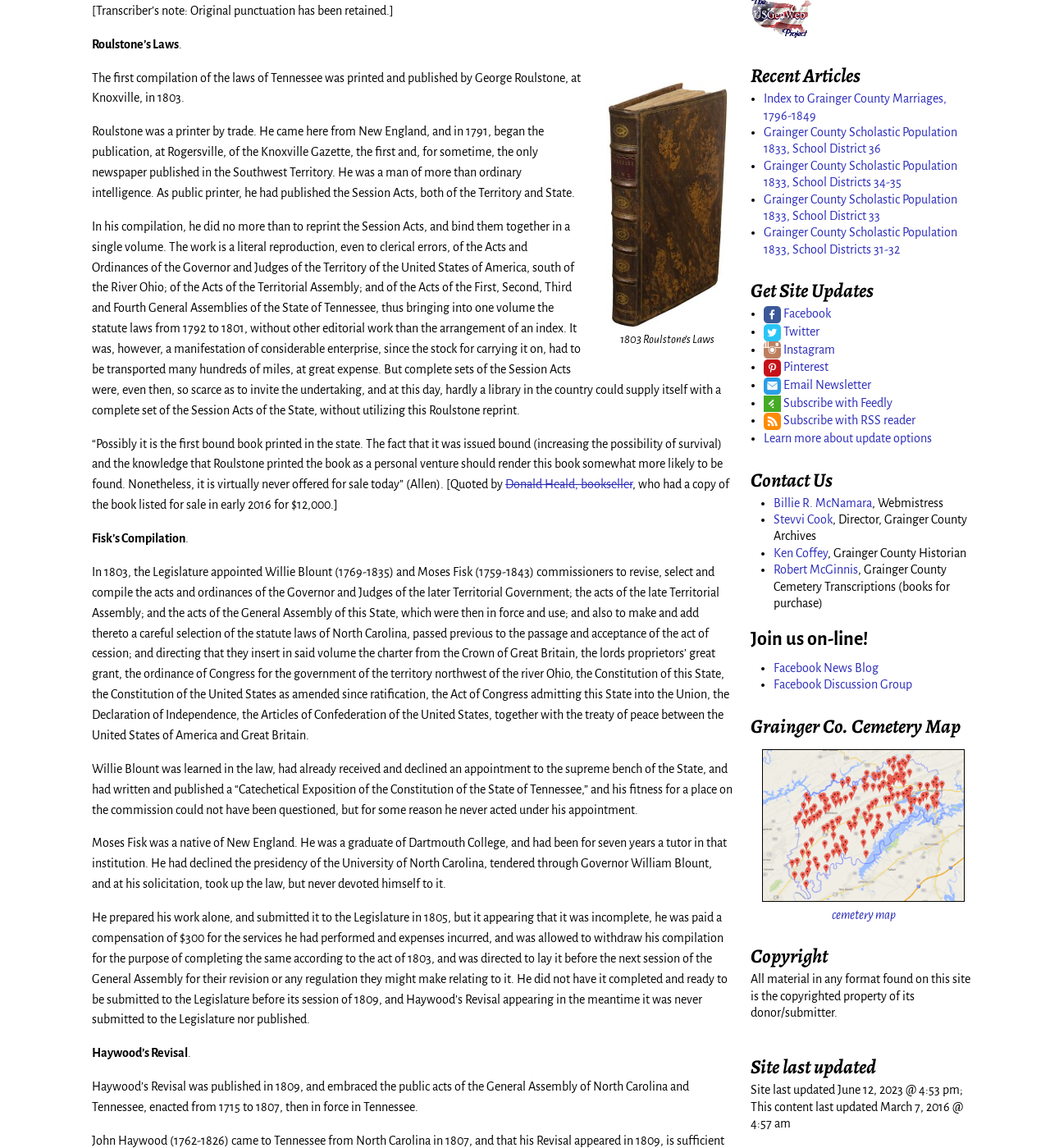Provide the bounding box coordinates for the specified HTML element described in this description: "Pinterest". The coordinates should be four float numbers ranging from 0 to 1, in the format [left, top, right, bottom].

[0.727, 0.314, 0.789, 0.325]